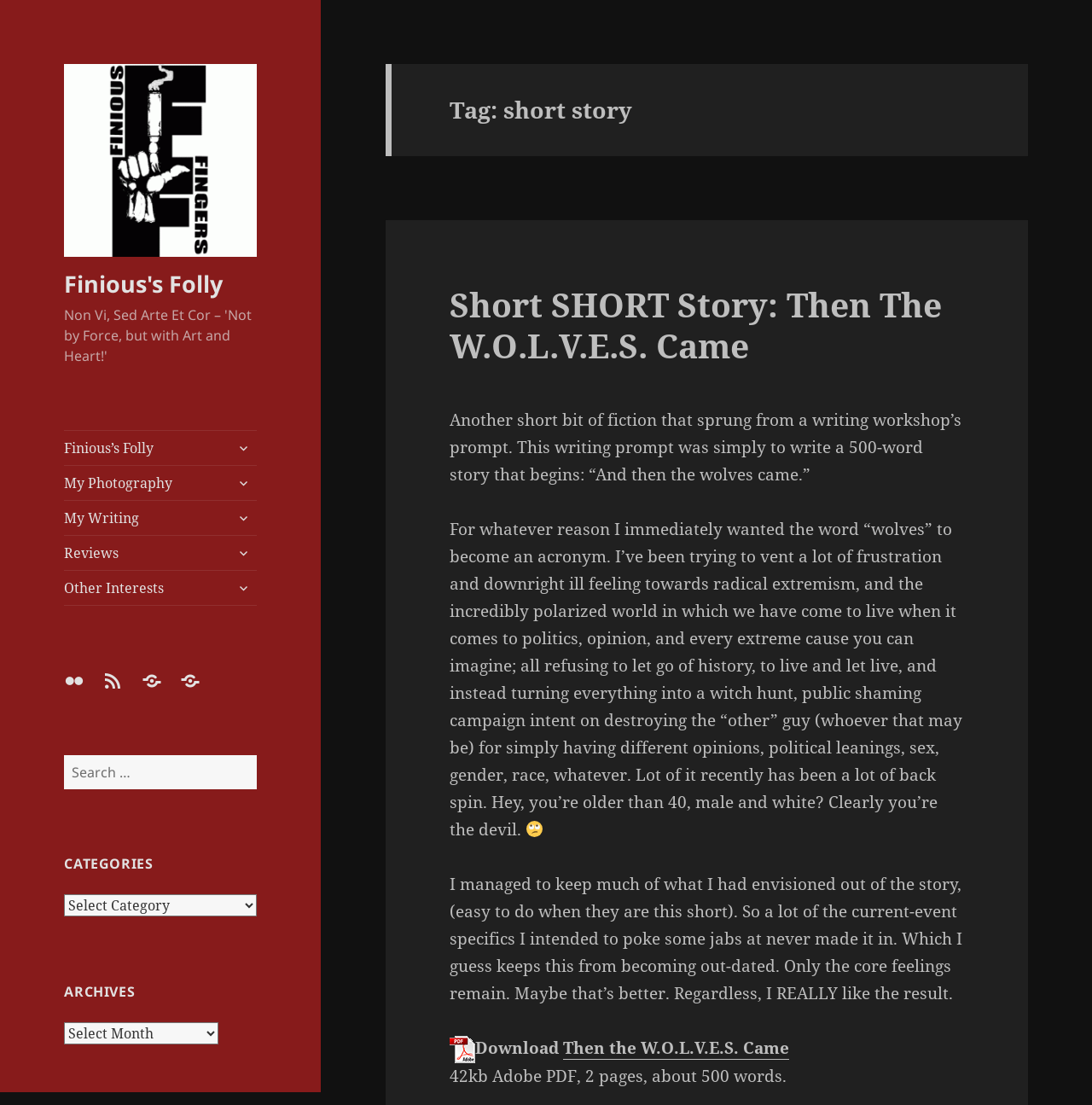Provide the bounding box coordinates for the specified HTML element described in this description: "Then the W.O.L.V.E.S. Came". The coordinates should be four float numbers ranging from 0 to 1, in the format [left, top, right, bottom].

[0.516, 0.938, 0.723, 0.959]